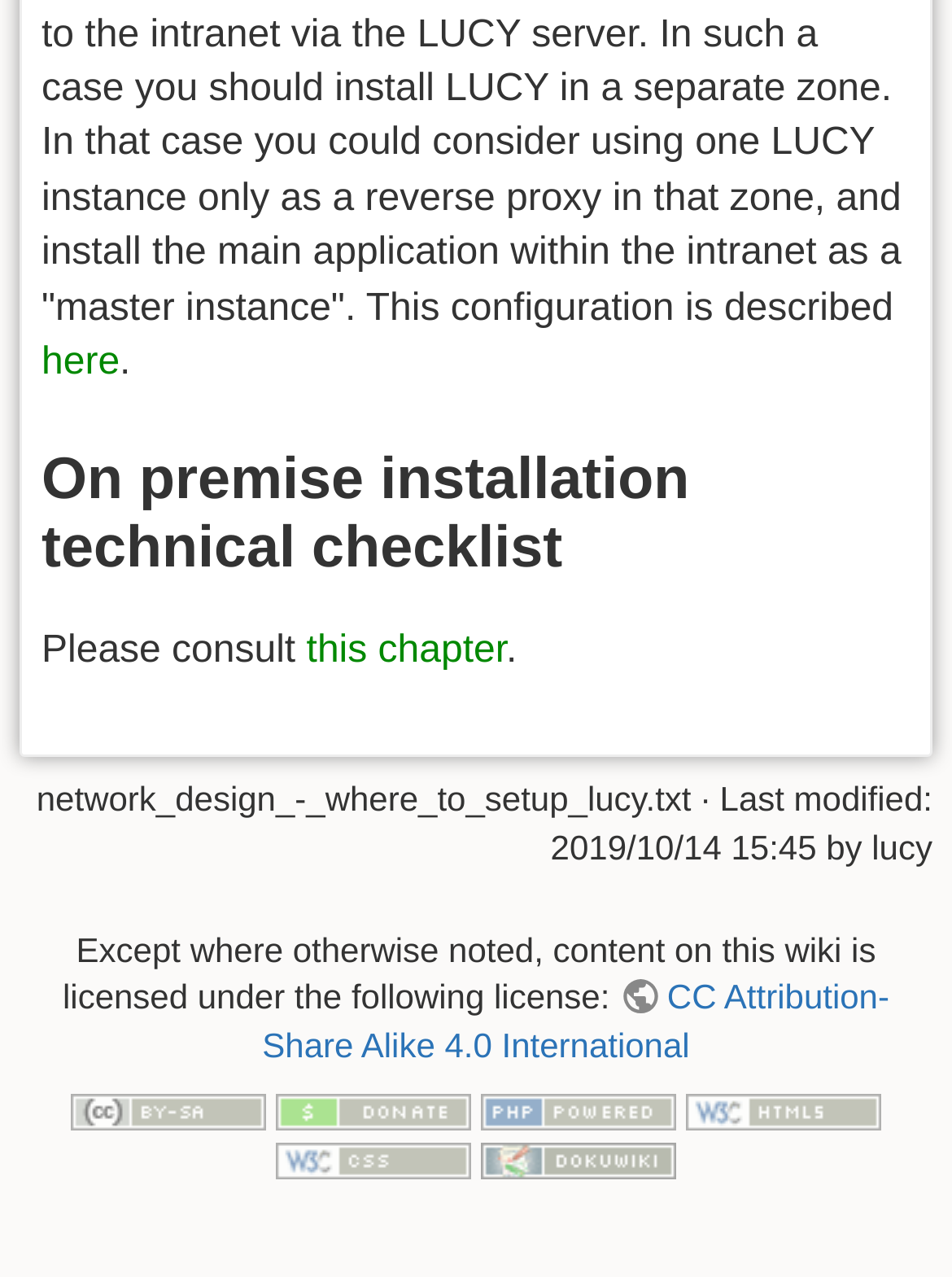From the details in the image, provide a thorough response to the question: What is the topic of the technical checklist?

The topic of the technical checklist can be determined by looking at the heading 'On premise installation technical checklist' which is located at the top of the webpage.